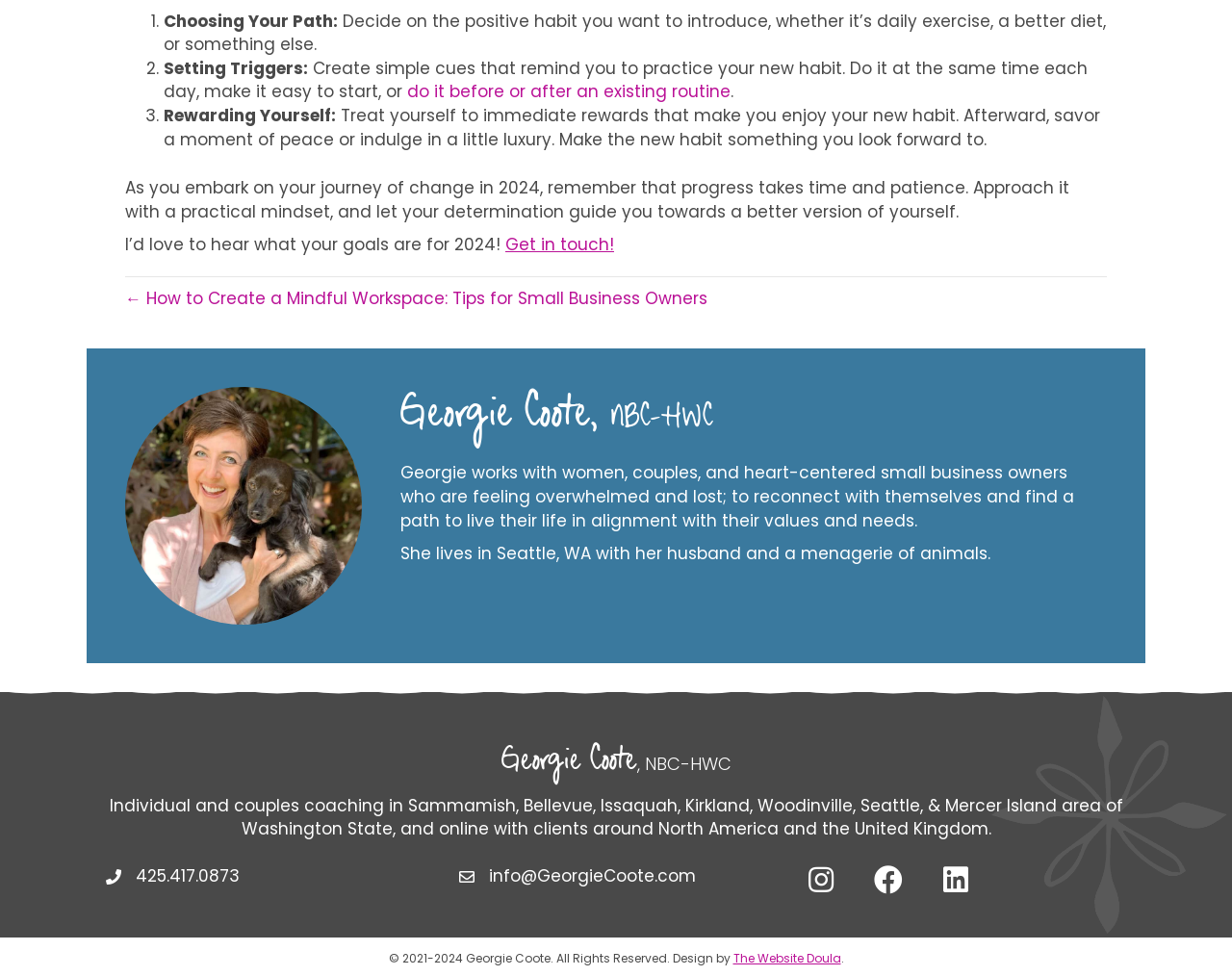What is the purpose of the 'Rewarding Yourself' section?
Please give a detailed and thorough answer to the question, covering all relevant points.

The 'Rewarding Yourself' section is intended to encourage the reader to treat themselves to immediate rewards that make them enjoy their new habit, as stated in the text 'Treat yourself to immediate rewards that make you enjoy your new habit. Afterward, savor a moment of peace or indulge in a little luxury. Make the new habit something you look forward to.'